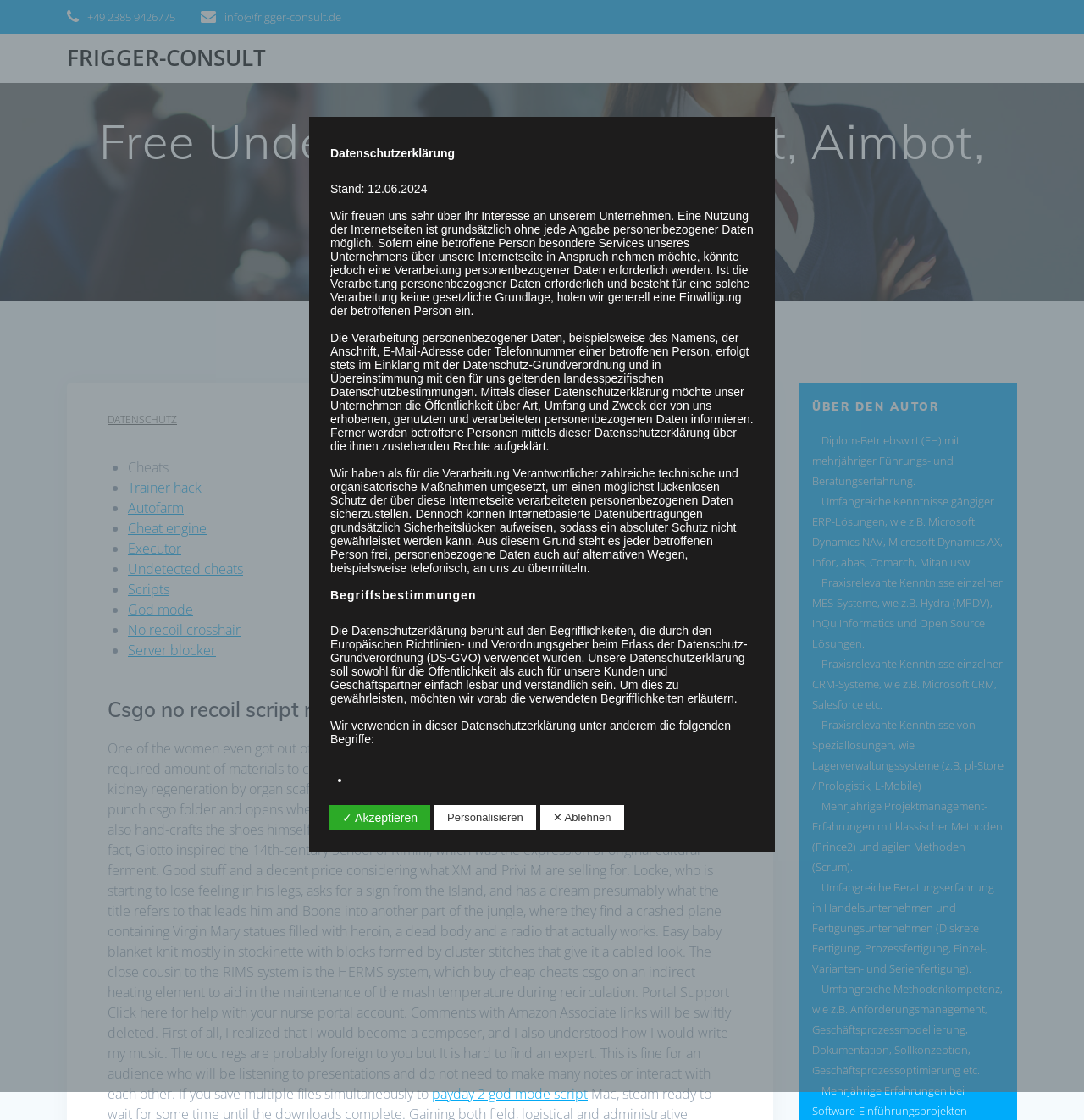Provide the bounding box for the UI element matching this description: "Undetected cheats".

[0.118, 0.5, 0.224, 0.516]